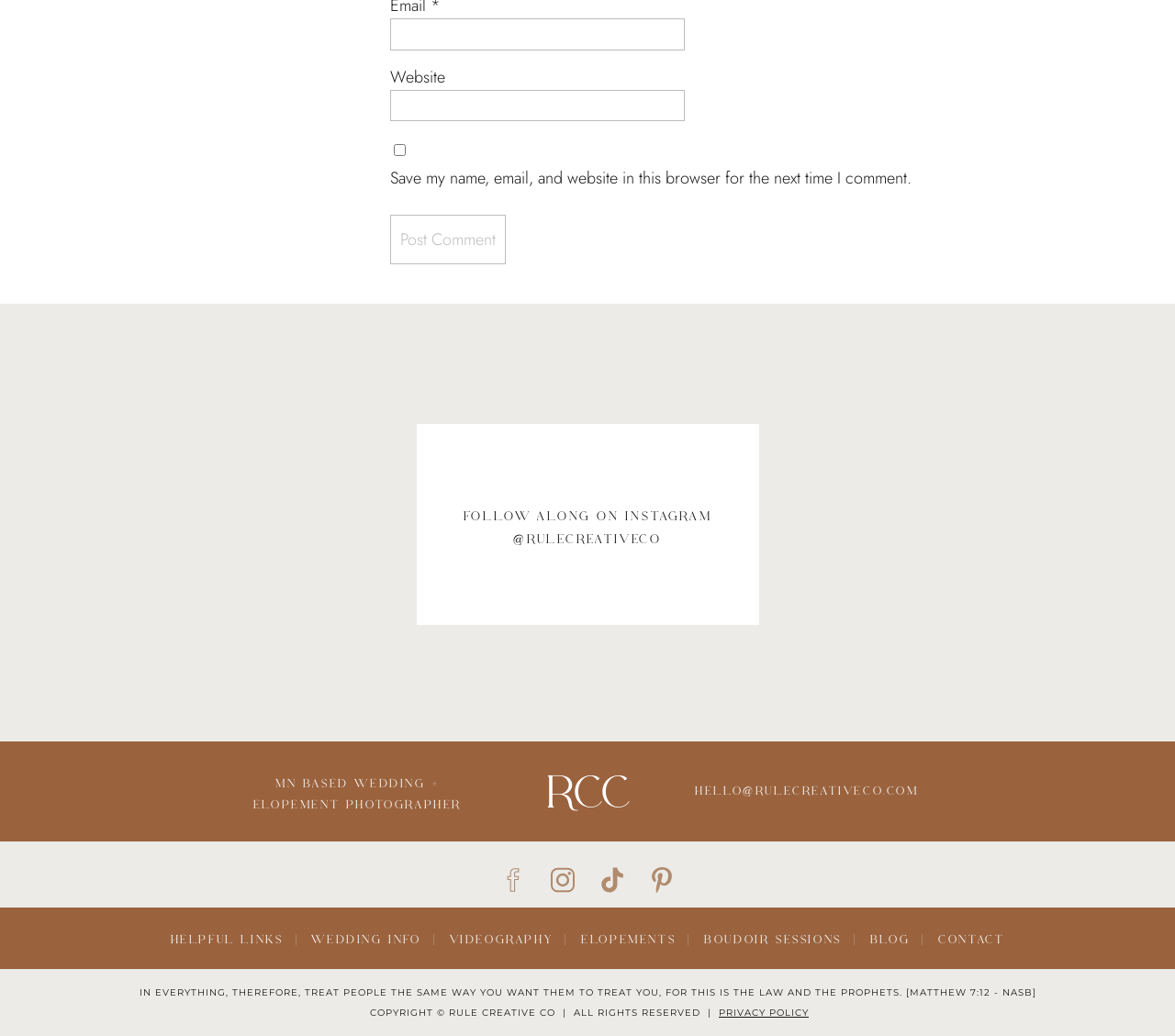Please locate the bounding box coordinates for the element that should be clicked to achieve the following instruction: "Enter email address". Ensure the coordinates are given as four float numbers between 0 and 1, i.e., [left, top, right, bottom].

[0.332, 0.018, 0.583, 0.049]